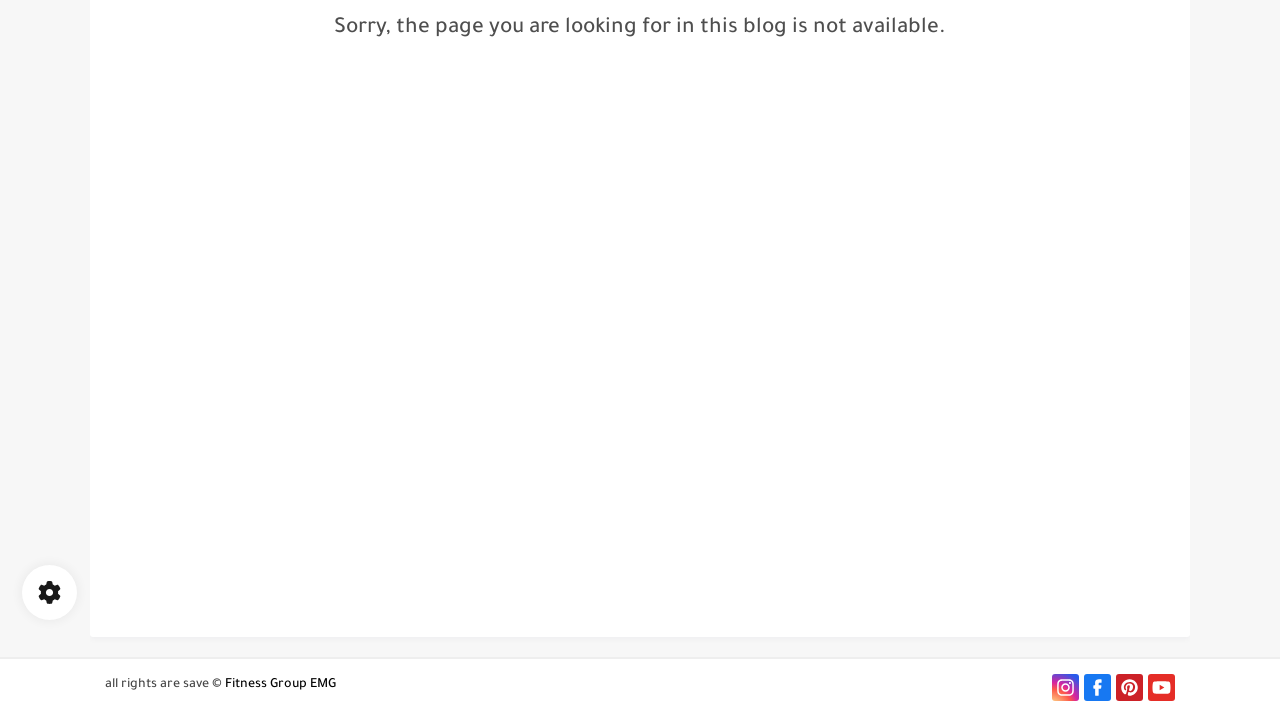Determine the bounding box coordinates of the UI element that matches the following description: "title="facebook"". The coordinates should be four float numbers between 0 and 1 in the format [left, top, right, bottom].

[0.847, 0.948, 0.868, 0.986]